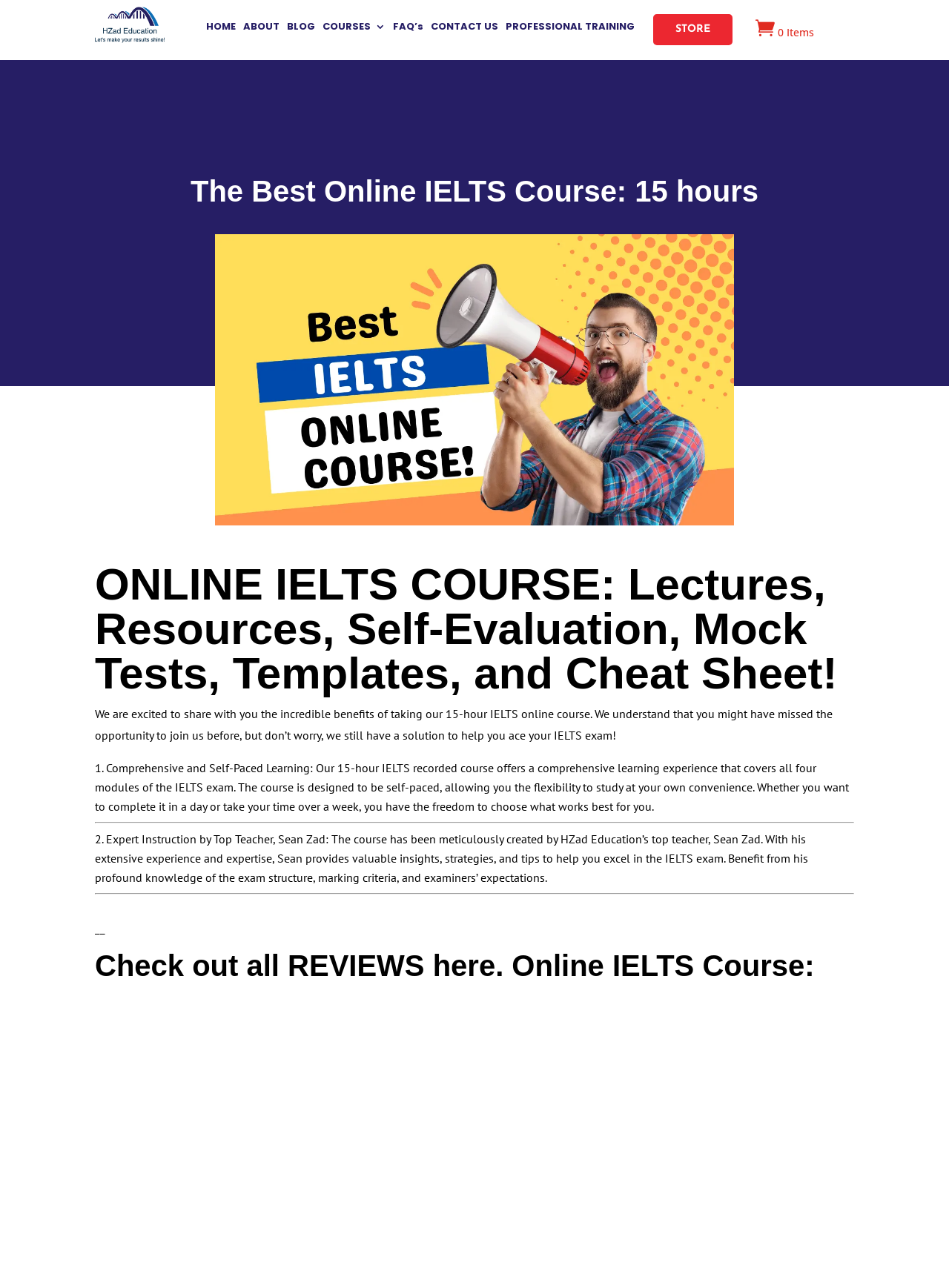Identify the primary heading of the webpage and provide its text.

ONLINE IELTS COURSE: Lectures, Resources, Self-Evaluation, Mock Tests, Templates, and Cheat Sheet!